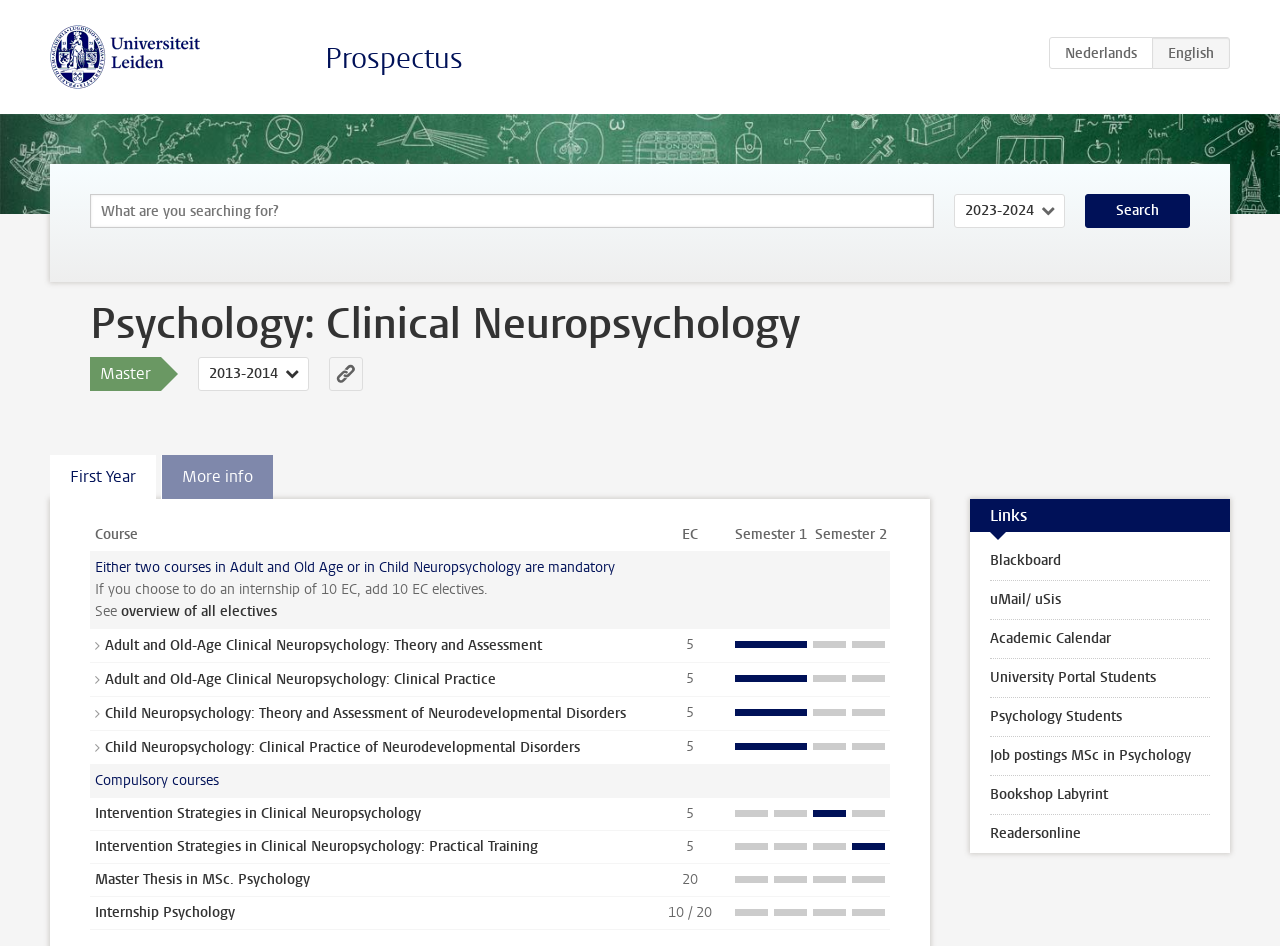Determine the bounding box coordinates of the clickable element to complete this instruction: "Select academic year". Provide the coordinates in the format of four float numbers between 0 and 1, [left, top, right, bottom].

[0.745, 0.205, 0.832, 0.241]